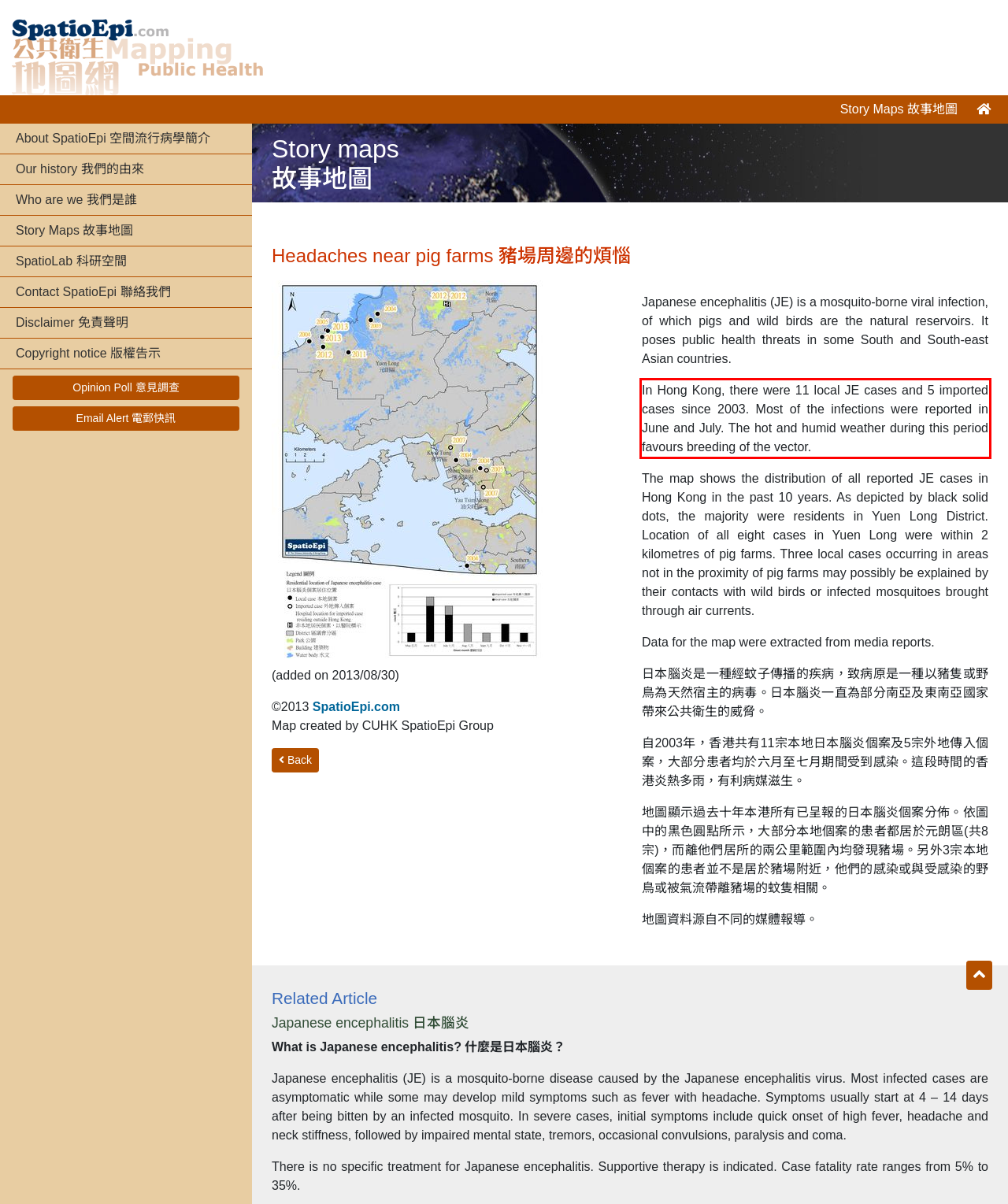Please analyze the provided webpage screenshot and perform OCR to extract the text content from the red rectangle bounding box.

In Hong Kong, there were 11 local JE cases and 5 imported cases since 2003. Most of the infections were reported in June and July. The hot and humid weather during this period favours breeding of the vector.